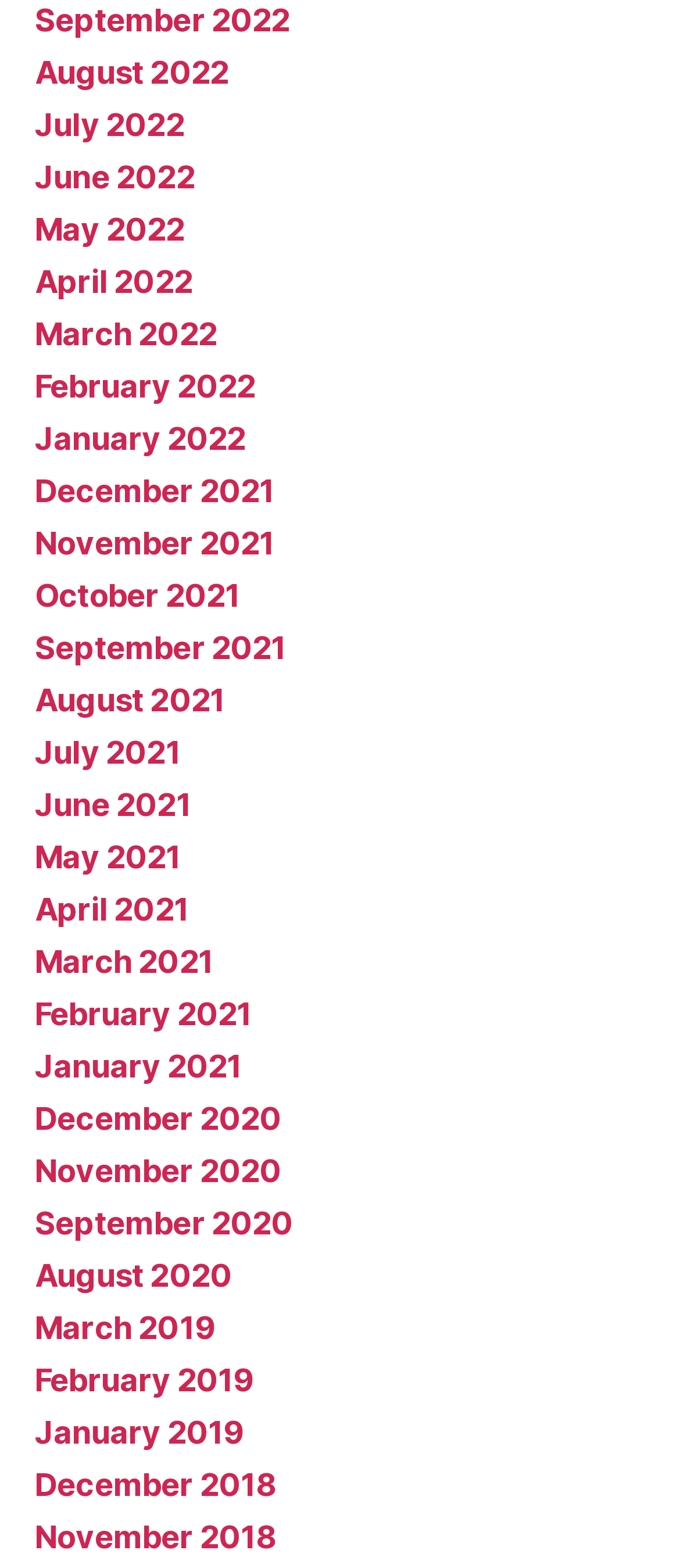Please locate the bounding box coordinates of the region I need to click to follow this instruction: "Go to August 2021".

[0.051, 0.435, 0.331, 0.458]